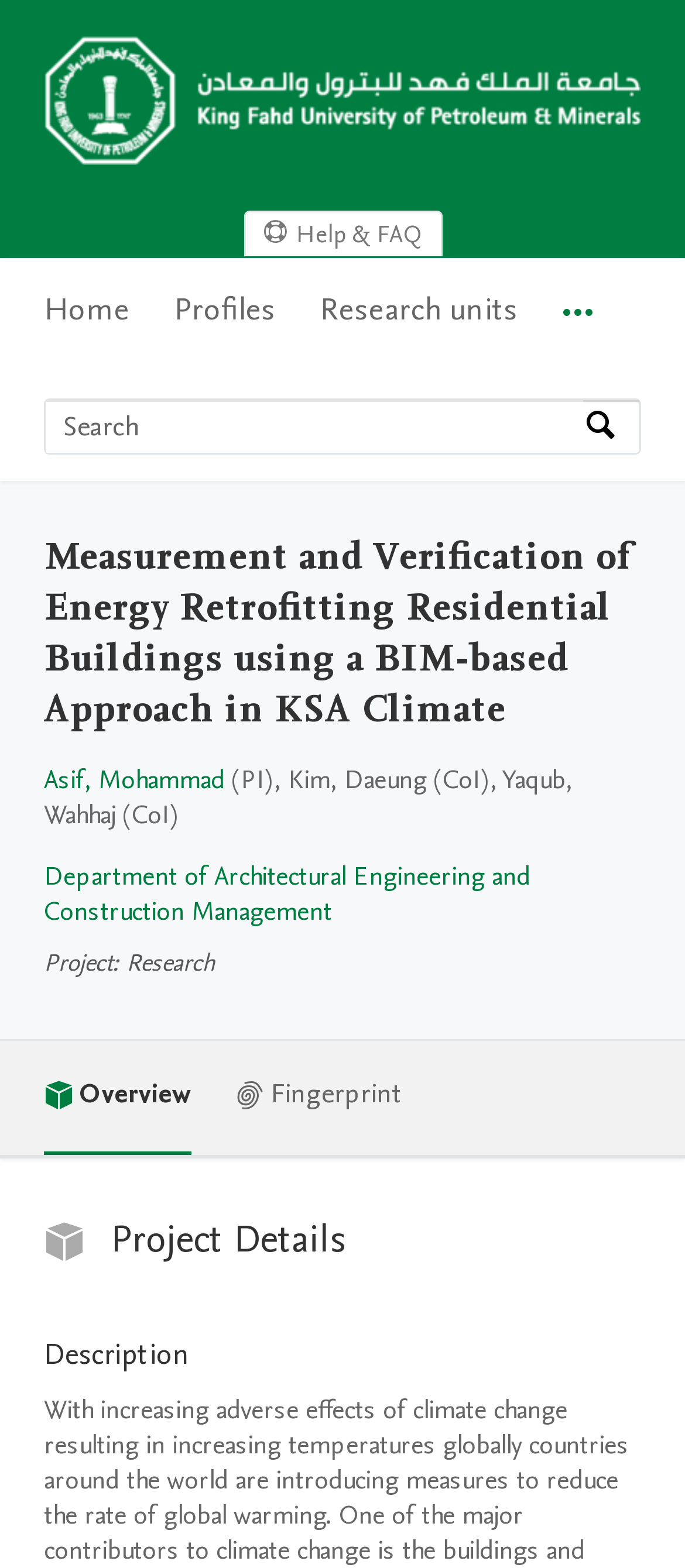Highlight the bounding box of the UI element that corresponds to this description: "Help & FAQ".

[0.358, 0.136, 0.642, 0.164]